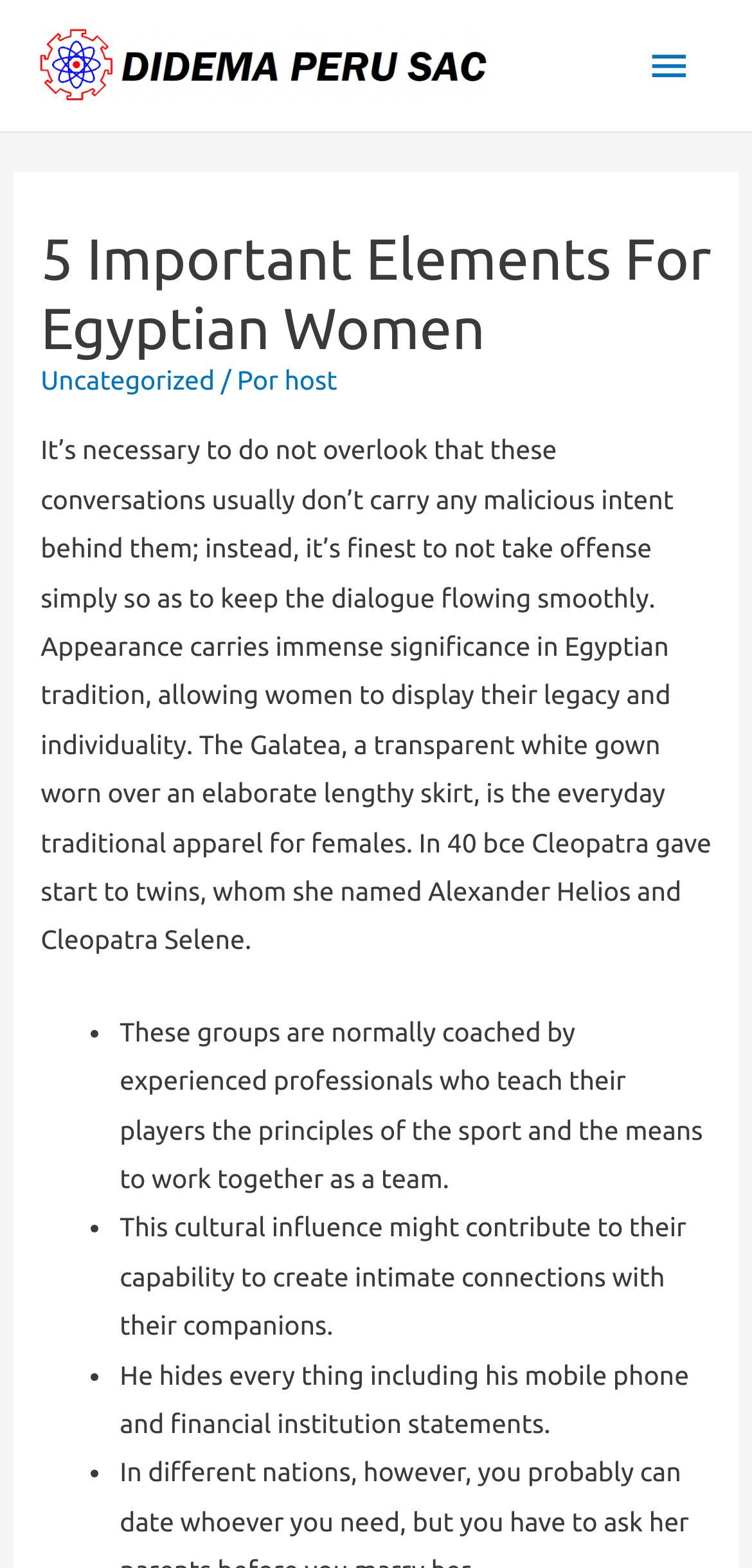Produce an elaborate caption capturing the essence of the webpage.

The webpage is a blog post titled "5 Important Elements For Egyptian Women" with a focus on the cultural significance of various aspects in Egyptian women's lives. At the top left, there is a link to "My Blog" accompanied by an image with the same name. On the top right, there is a button labeled "Menú principal" which, when expanded, controls the primary menu.

Below the button, there is a header section with a heading that repeats the title of the blog post. Underneath the heading, there are three links: "Uncategorized", "host", and another link with a slash and "Por" in between. 

The main content of the blog post is a long paragraph that discusses the importance of appearance in Egyptian culture, followed by a list of five points, each marked with a bullet point. The list items discuss various aspects of Egyptian women's lives, including their traditional apparel, their ability to create intimate connections with their partners, and their relationships with men. The list items are arranged vertically, with each item positioned below the previous one.